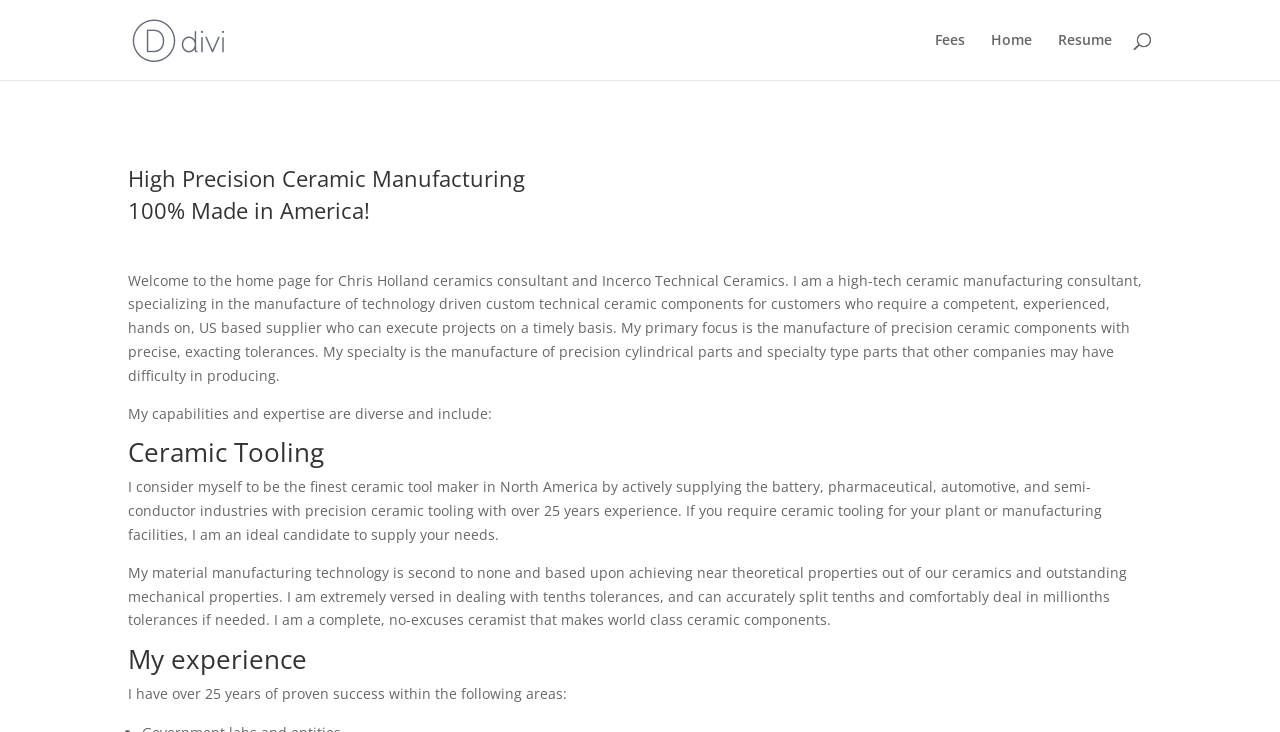Find the bounding box coordinates for the UI element whose description is: "Fees". The coordinates should be four float numbers between 0 and 1, in the format [left, top, right, bottom].

[0.73, 0.045, 0.754, 0.109]